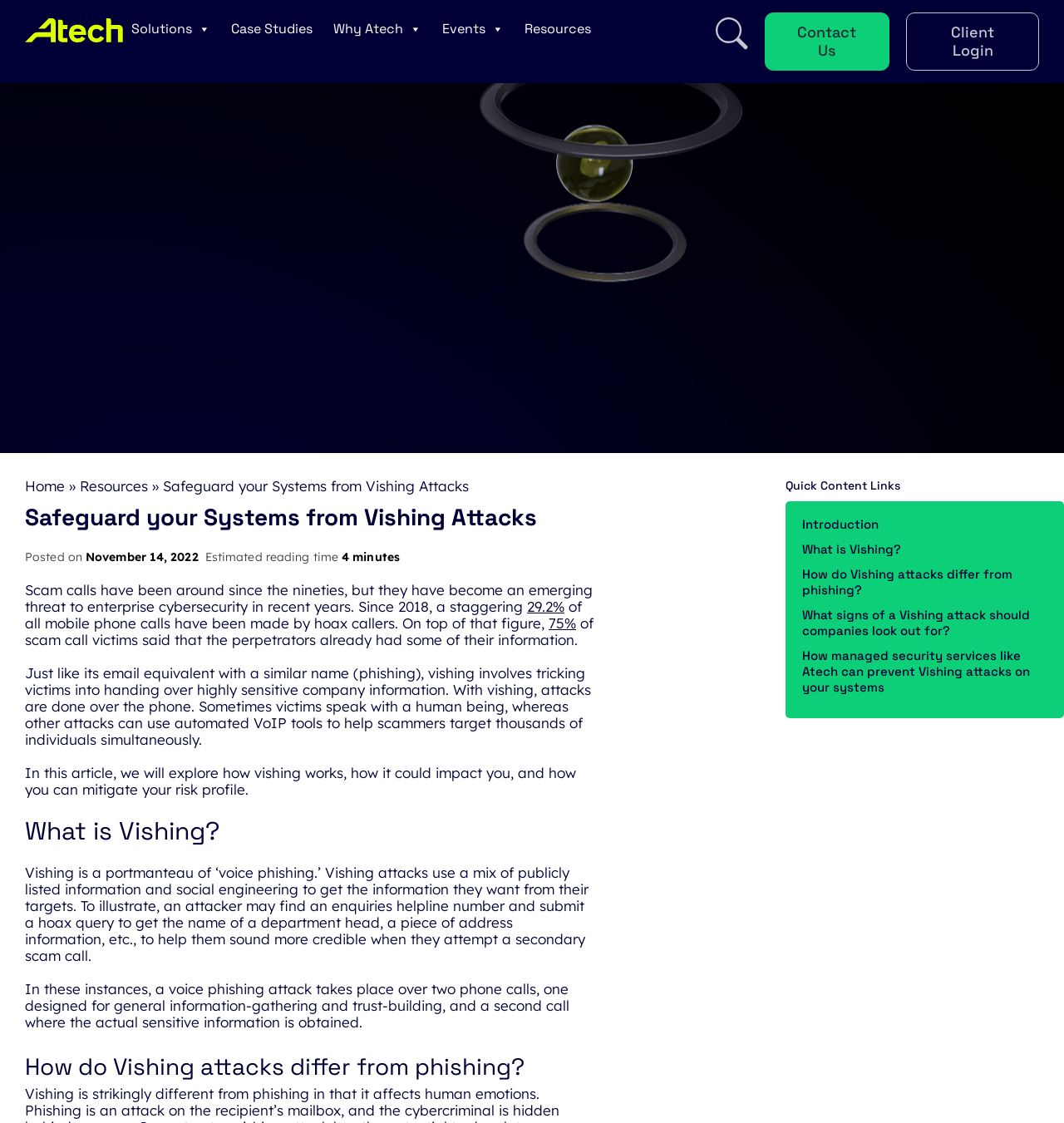Could you indicate the bounding box coordinates of the region to click in order to complete this instruction: "Click on the 'Atech' logo".

[0.023, 0.016, 0.116, 0.038]